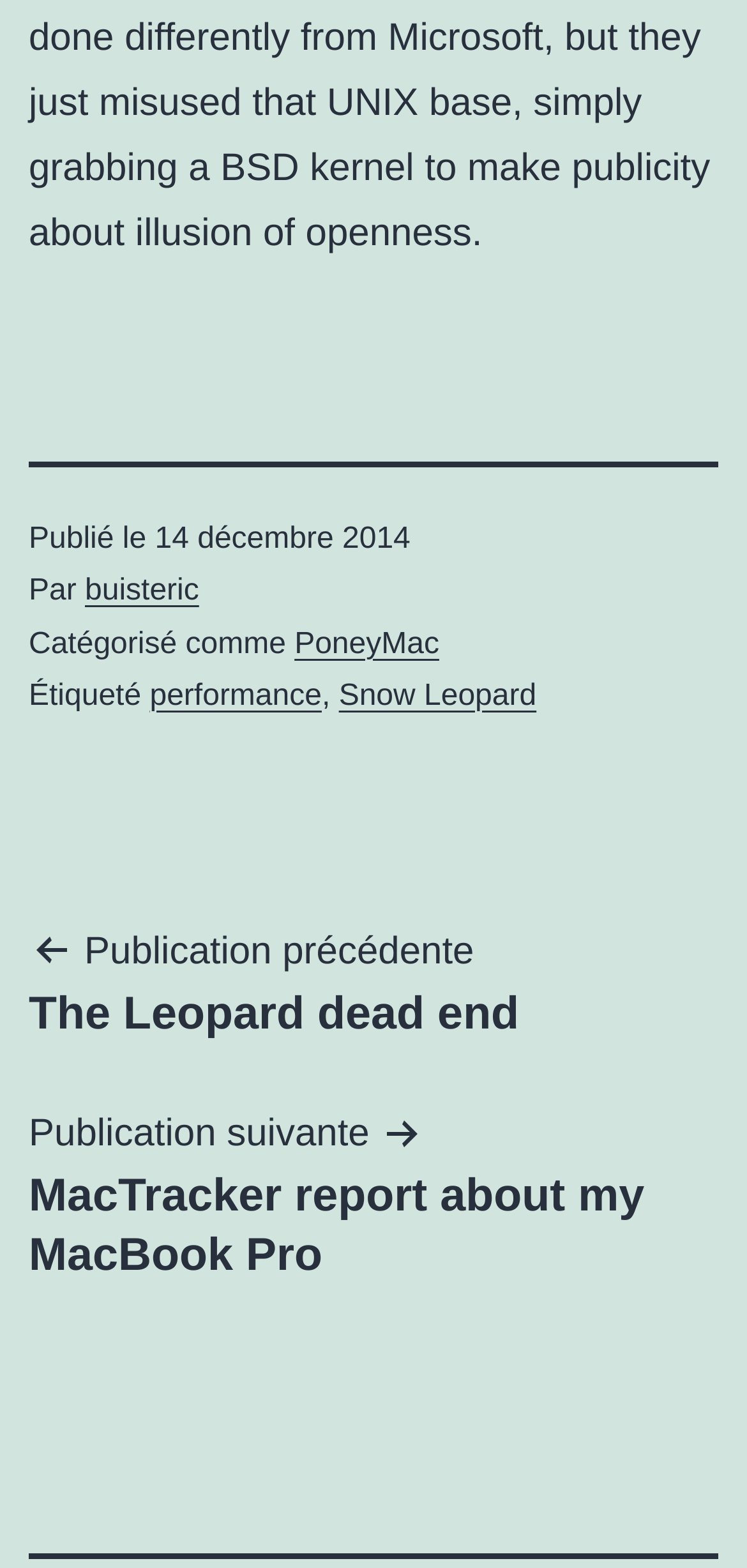Who is the author of the article? Examine the screenshot and reply using just one word or a brief phrase.

buisteric